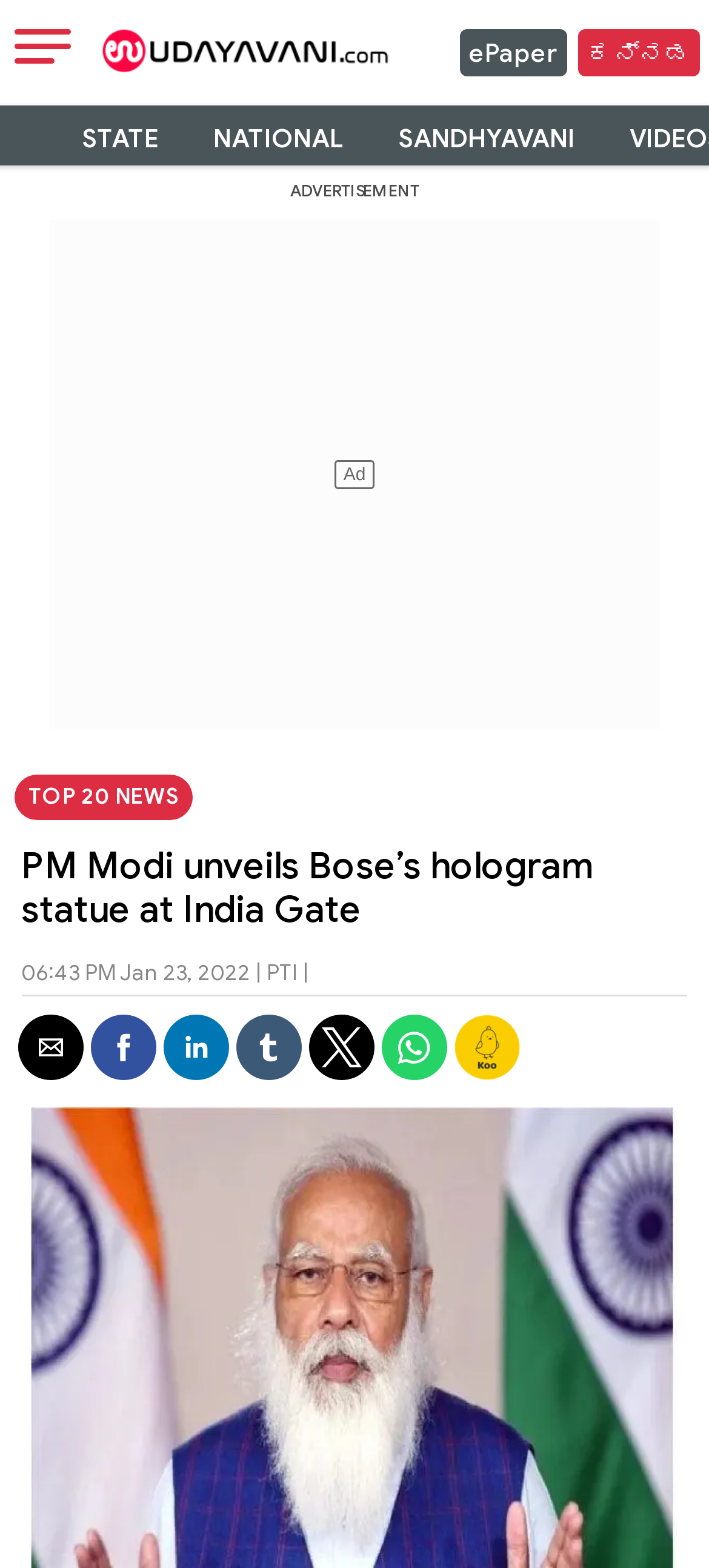Please reply to the following question using a single word or phrase: 
What is the date of the news article?

Jan 23, 2022